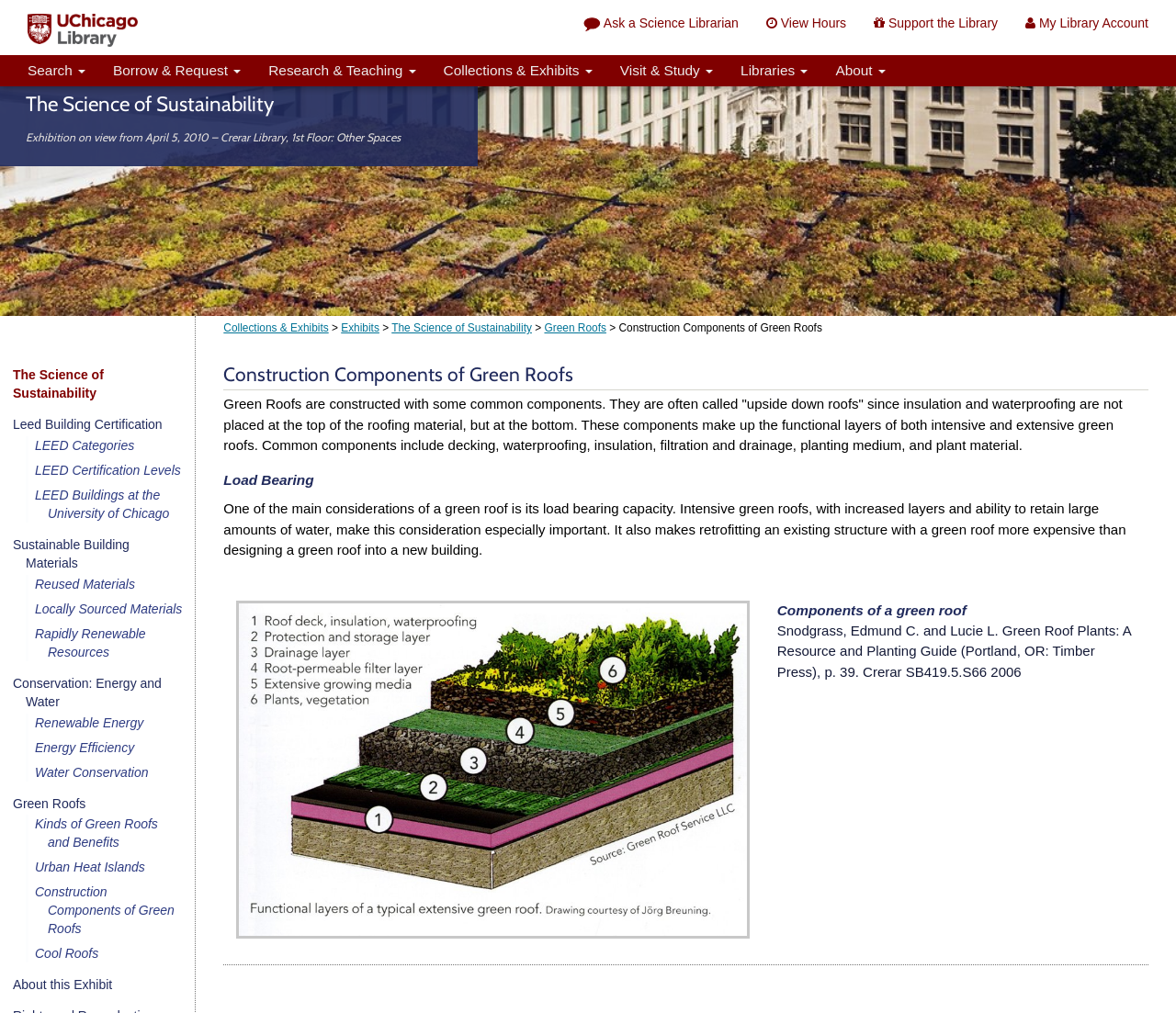Find and indicate the bounding box coordinates of the region you should select to follow the given instruction: "Click the 'Ask a Science Librarian' link".

[0.484, 0.0, 0.64, 0.045]